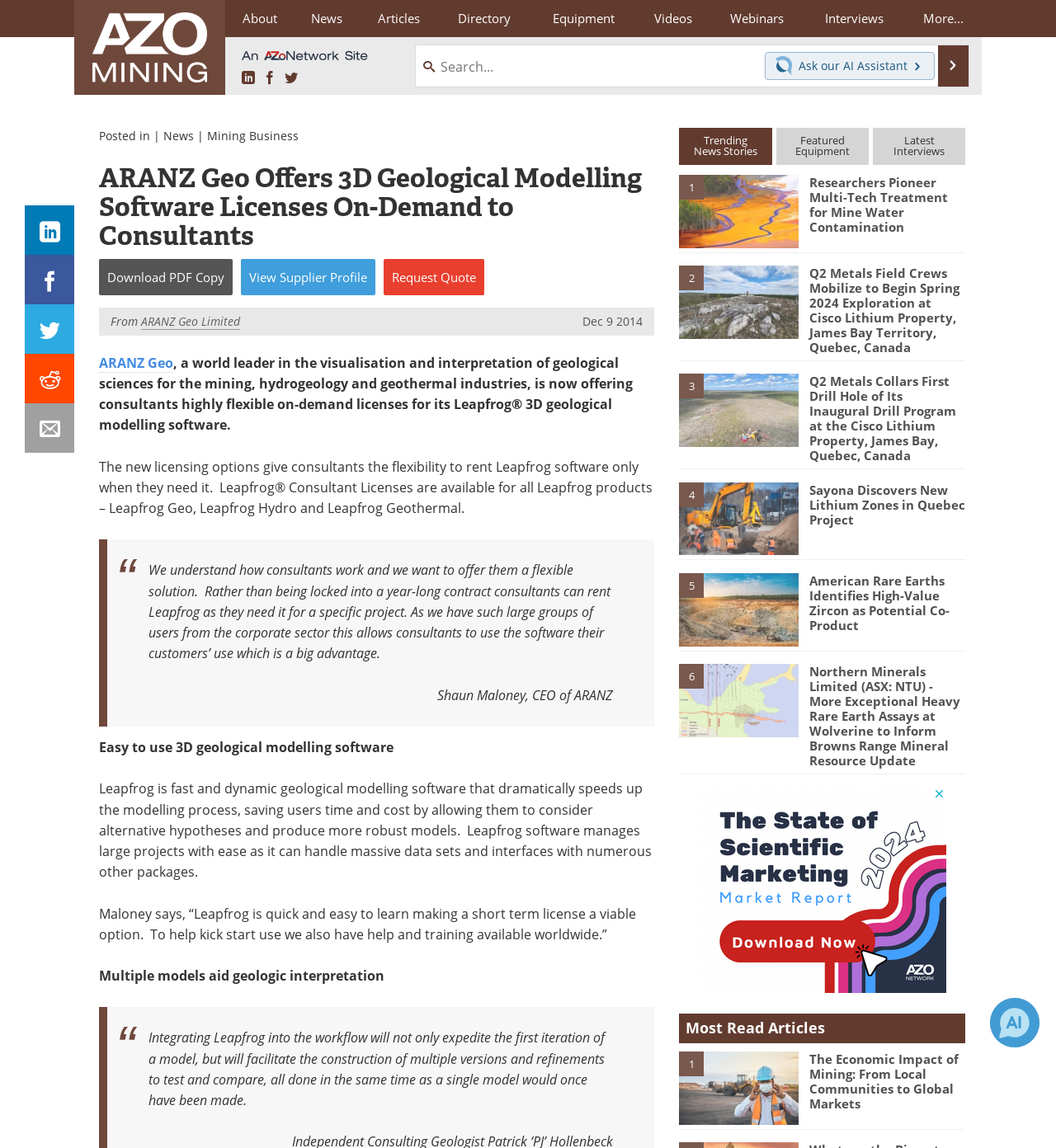Identify the bounding box coordinates of the region that needs to be clicked to carry out this instruction: "Search for something". Provide these coordinates as four float numbers ranging from 0 to 1, i.e., [left, top, right, bottom].

[0.393, 0.04, 0.721, 0.075]